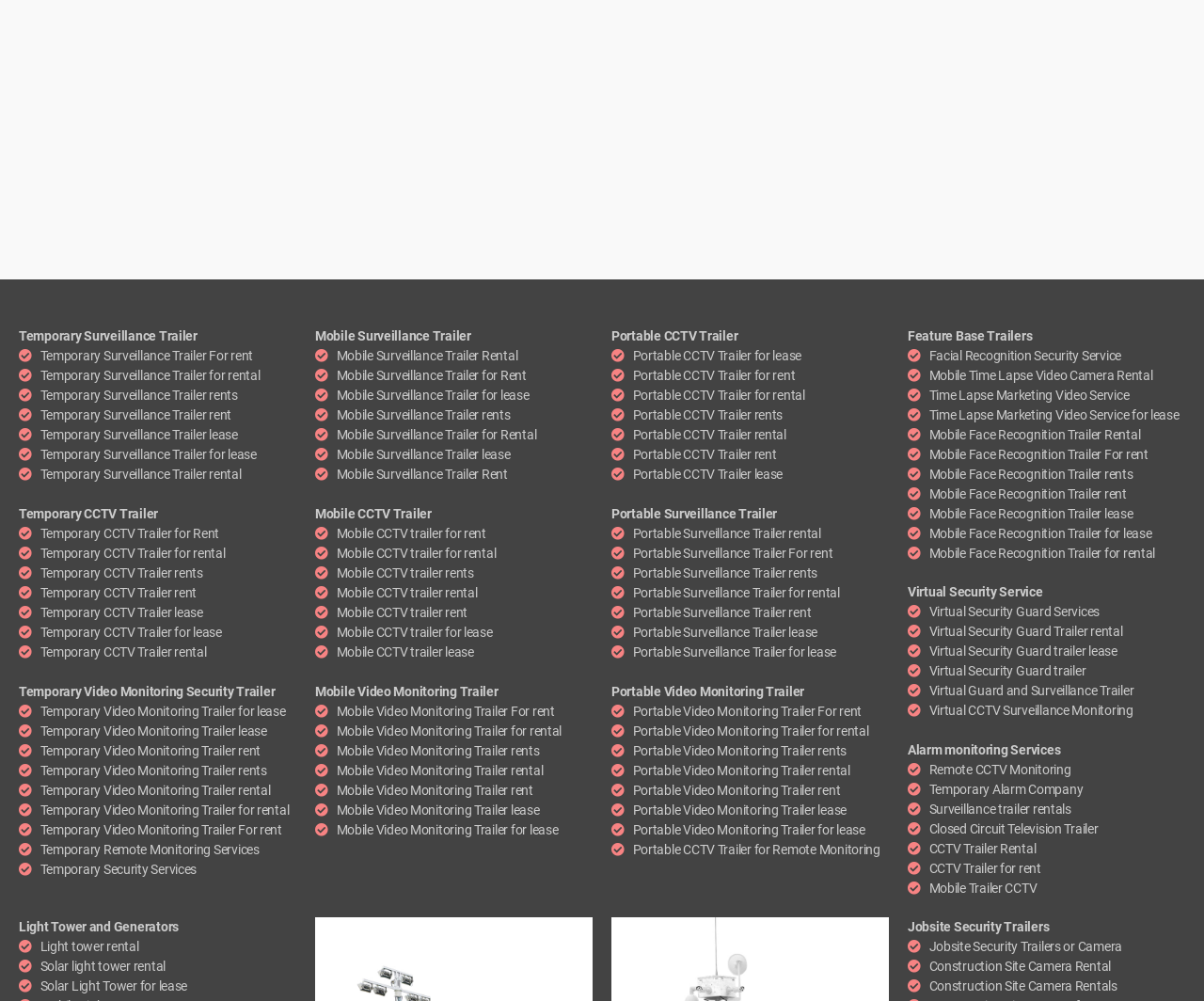Pinpoint the bounding box coordinates of the area that must be clicked to complete this instruction: "Learn about Facial Recognition Security Service".

[0.754, 0.345, 0.984, 0.365]